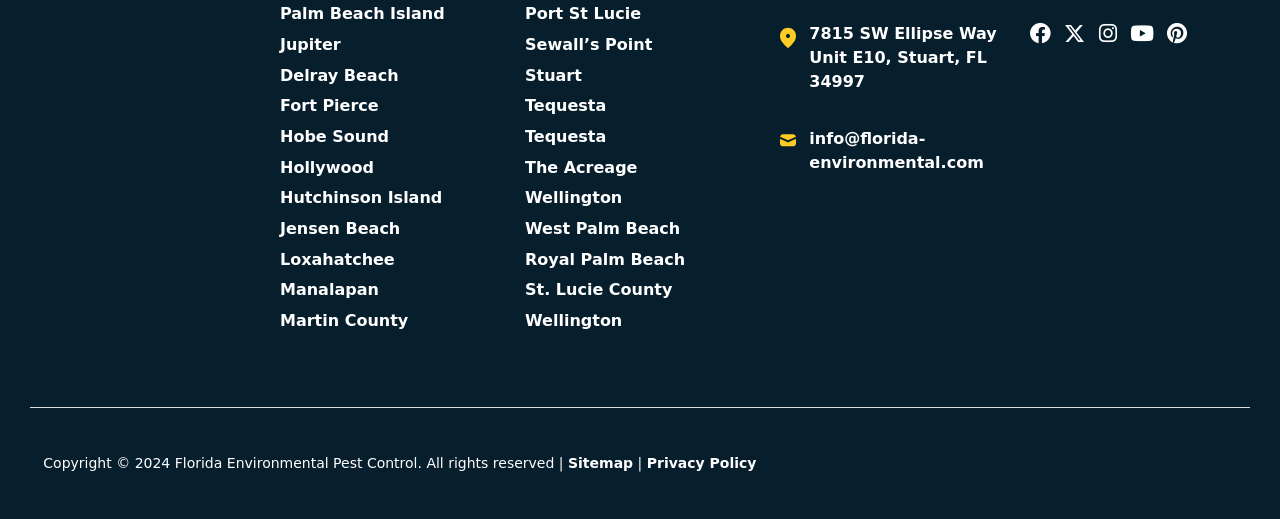Answer the following query with a single word or phrase:
What is the address of the company?

7815 SW Ellipse Way Unit E10, Stuart, FL 34997